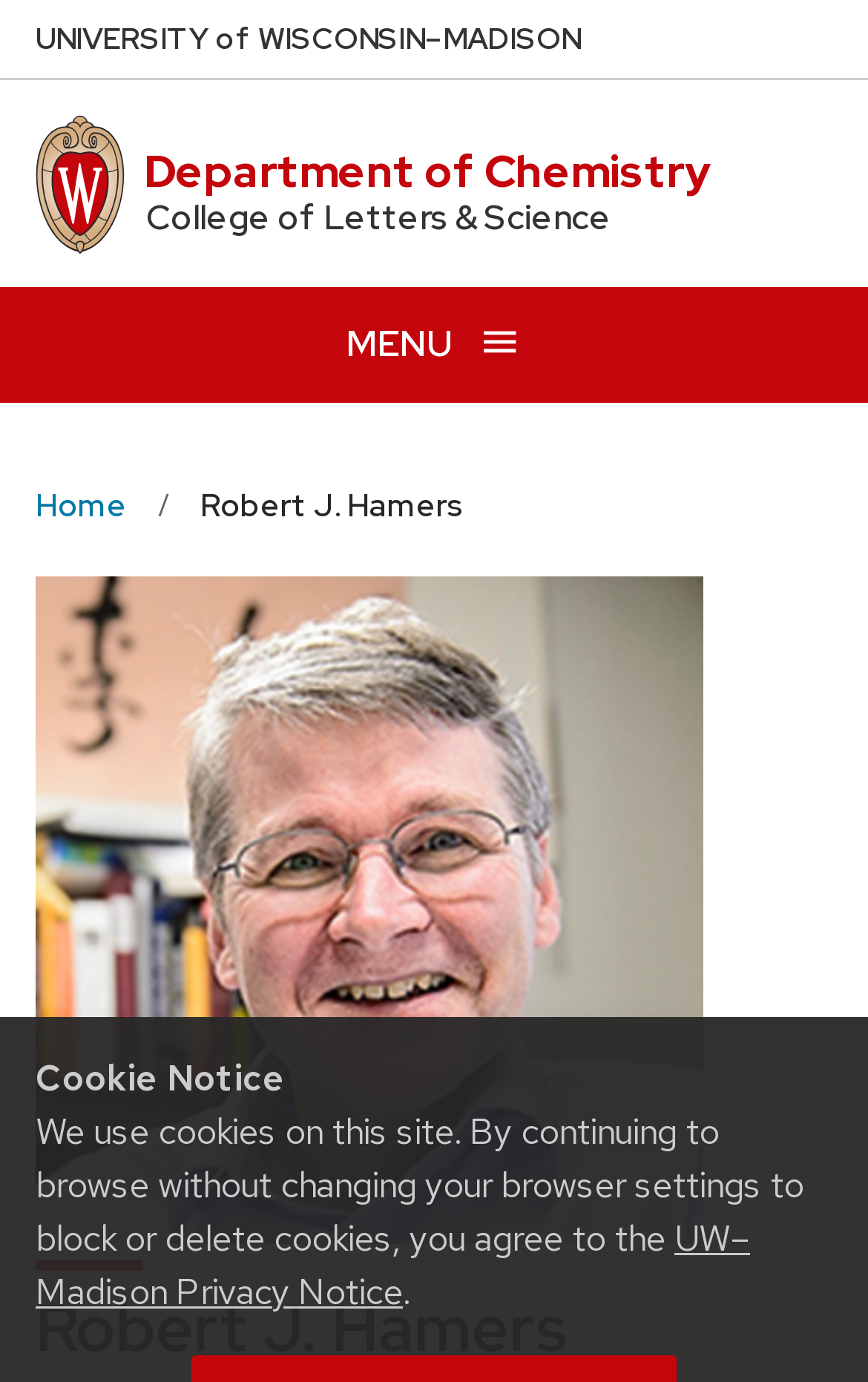Extract the main heading text from the webpage.

Robert J. Hamers